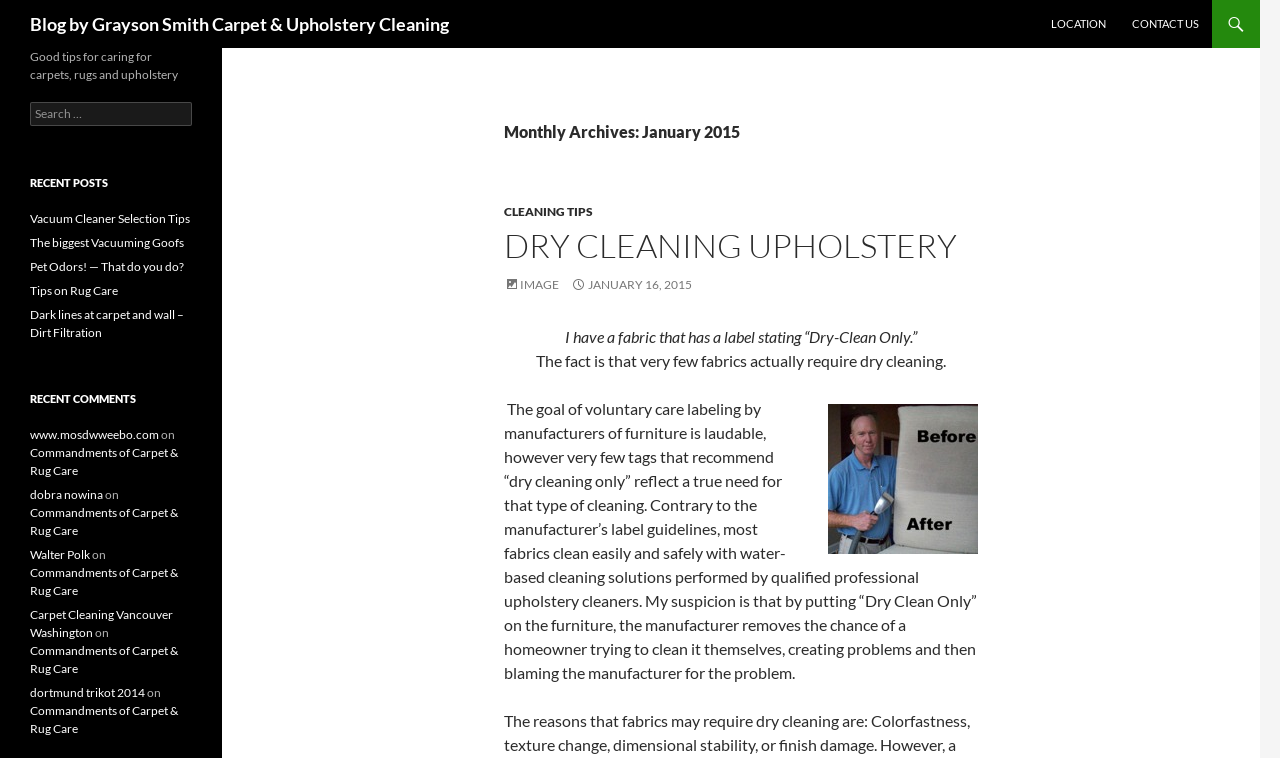Create a detailed narrative of the webpage’s visual and textual elements.

This webpage is a blog by Grayson Smith Carpet & Upholstery Cleaning, dated January 2015. At the top, there is a heading with the blog's title, followed by a search link and a "SKIP TO CONTENT" link. To the right of these links, there are three more links: "LOCATION", "CONTACT US", and a header with the title "Monthly Archives: January 2015".

Below the header, there are several sections. On the left, there is a list of links under the heading "CLEANING TIPS", including "DRY CLEANING UPHOLSTERY" and an image. Next to this list, there is a blog post with a heading "DRY CLEANING UPHOLSTERY" and a date "JANUARY 16, 2015". The post discusses the myth that fabrics require dry cleaning and explains that most fabrics can be cleaned with water-based solutions.

To the right of the blog post, there is an image of a person, Walter B&A. Below the image, the blog post continues, discussing the goal of care labeling by manufacturers and the importance of professional upholstery cleaners.

Further down the page, there are three sections: "Good tips for caring for carpets, rugs and upholstery", "RECENT POSTS", and "RECENT COMMENTS". The "Good tips" section has a search box and a heading. The "RECENT POSTS" section lists several links to blog posts, including "Vacuum Cleaner Selection Tips", "The biggest Vacuuming Goofs", and "Tips on Rug Care". The "RECENT COMMENTS" section lists several links to comments, including "Commandments of Carpet & Rug Care" and "Carpet Cleaning Vancouver Washington".